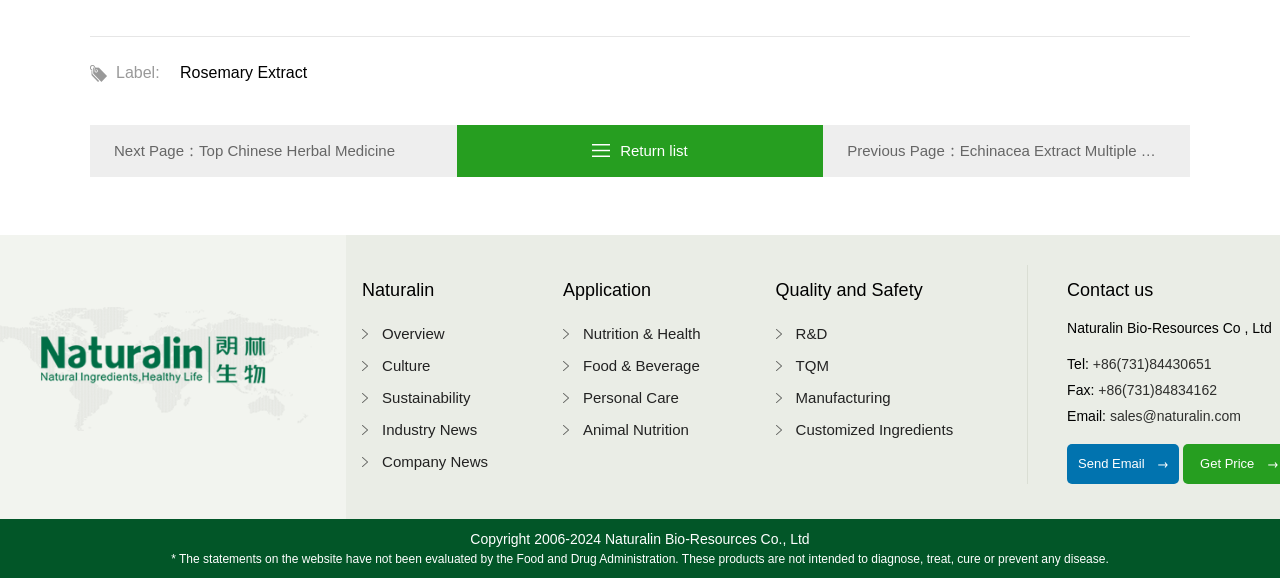Answer the question below in one word or phrase:
What is the link to send an email?

Send Email